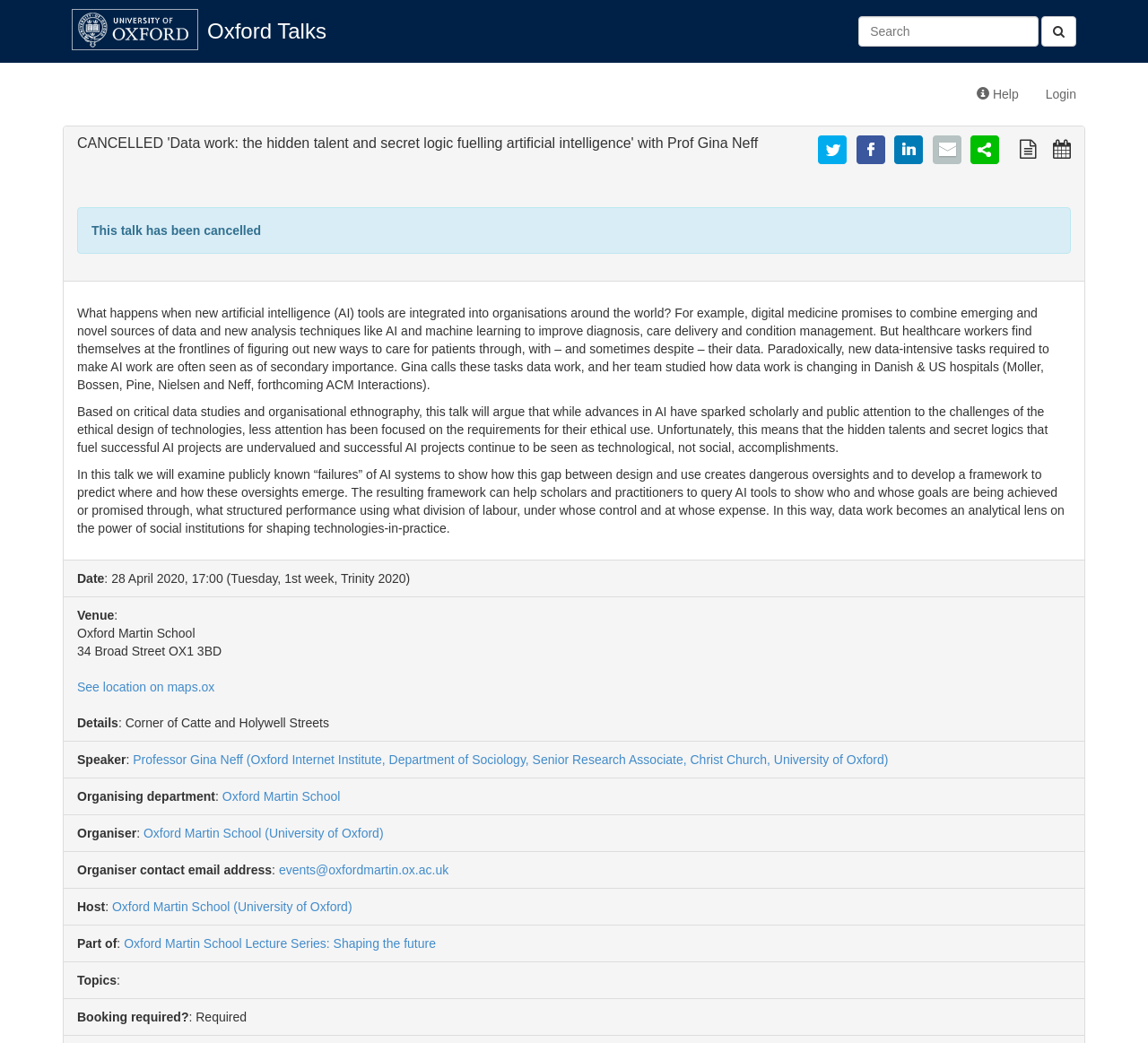Is booking required for the talk?
Please provide a comprehensive answer based on the details in the screenshot.

I found the booking requirement by looking at the element that contains the text 'Booking required?' and then finding the text element that contains the answer, which is 'Required'. This indicates that booking is required for the talk.